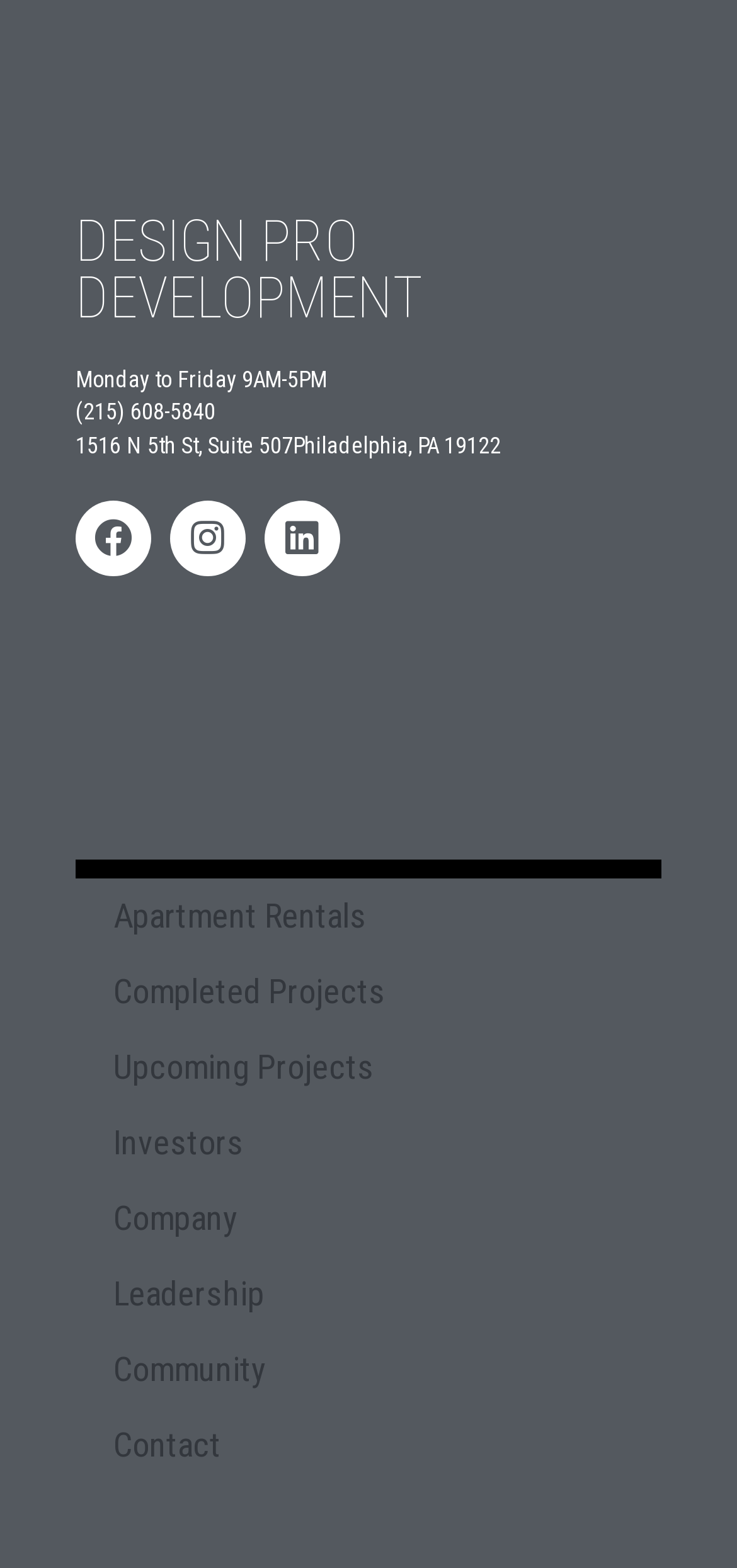Using the image as a reference, answer the following question in as much detail as possible:
What is the phone number?

I found the phone number by examining the StaticText element with the content '(215) 608-5840' which is located near the top of the page, providing a contact method for the office.